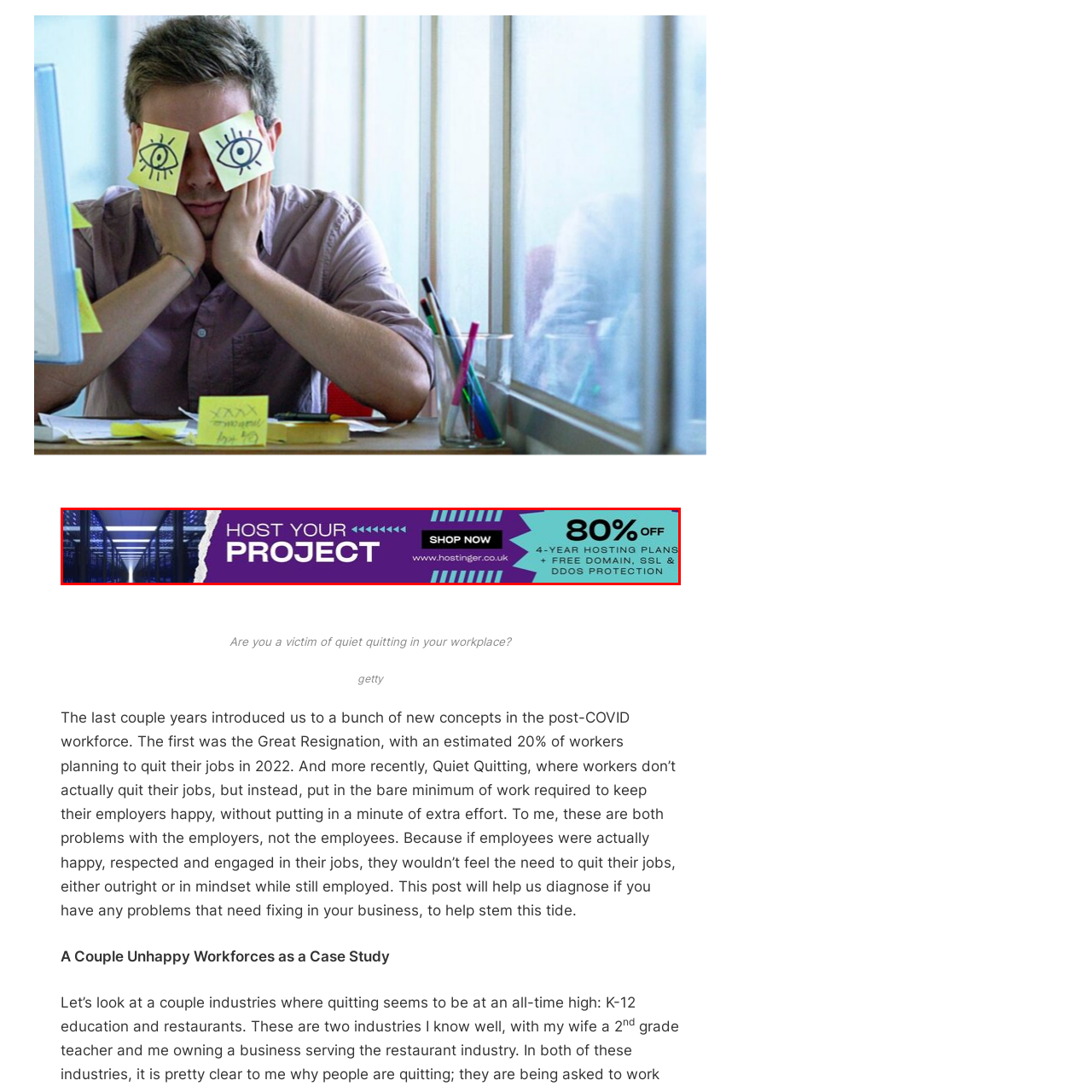View the image inside the red-bordered box and answer the given question using a single word or phrase:
What is the duration of the hosting plans mentioned?

4-YEAR